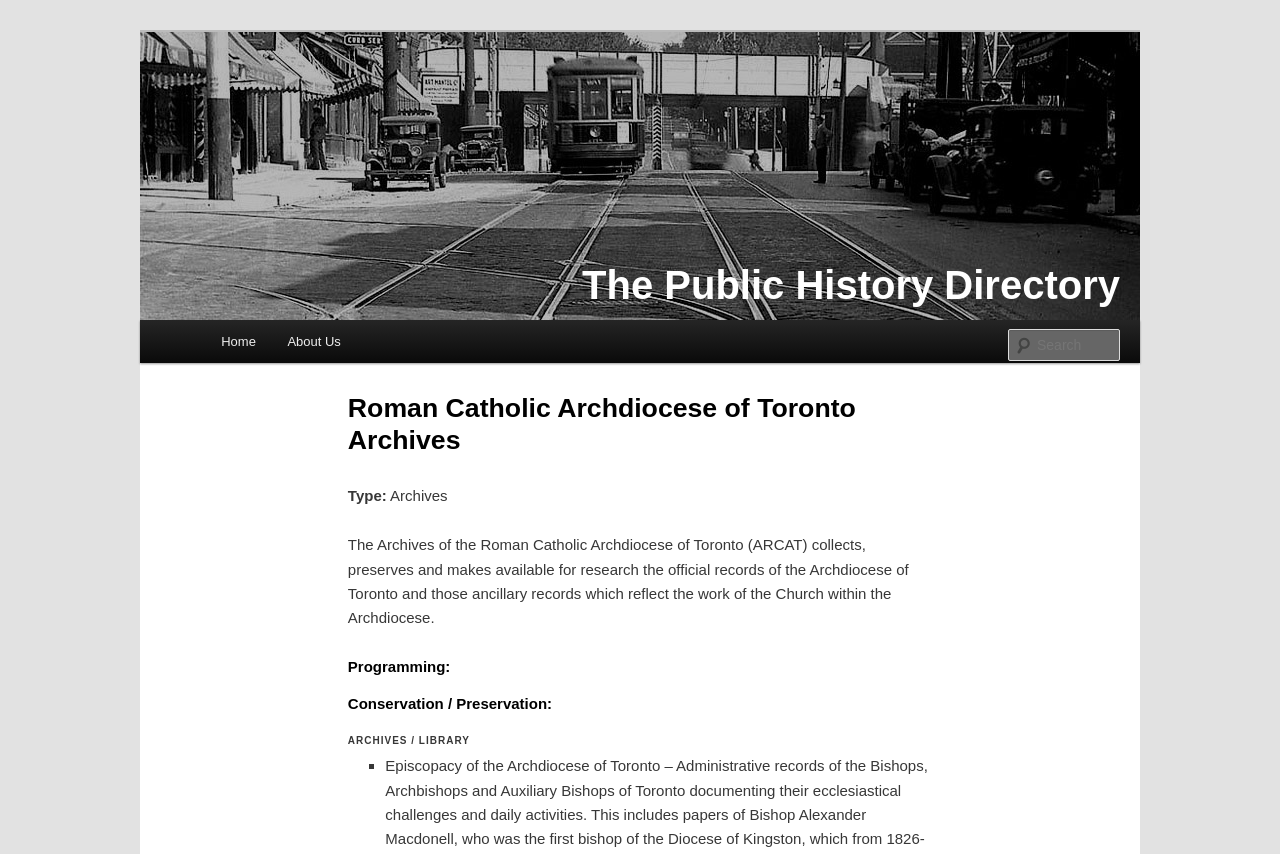Please provide a comprehensive response to the question based on the details in the image: What is the last section of the Archives?

I found the answer by looking at the heading element with the text 'ARCHIVES / LIBRARY' which is a child of the header element with the bounding box coordinates [0.272, 0.442, 0.728, 0.544]. This heading element is likely to be the last section of the Archives.